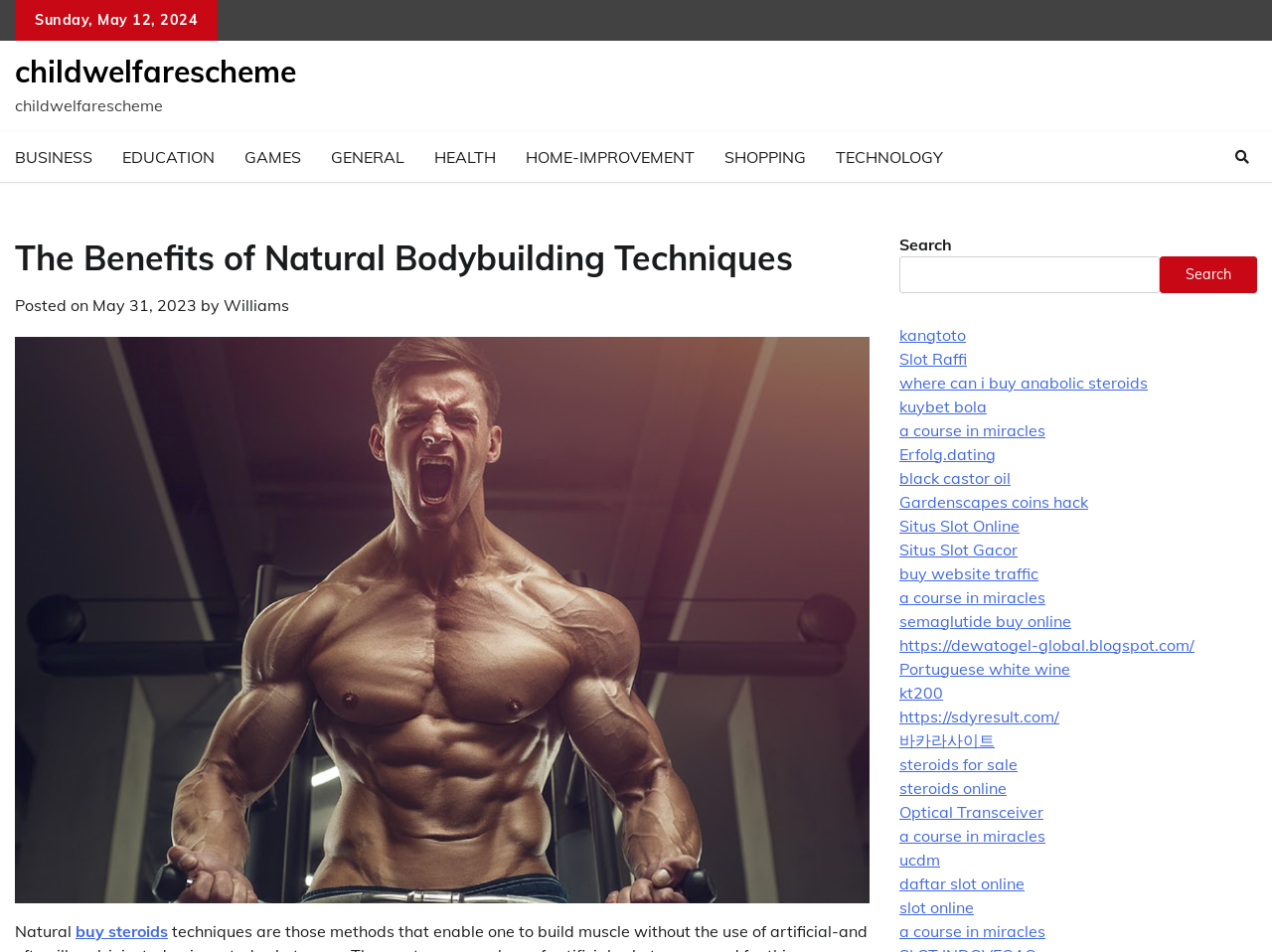Provide a thorough description of the webpage you see.

The webpage appears to be a blog or article page focused on natural bodybuilding techniques. At the top, there is a date "Sunday, May 12, 2024" and a set of links to various categories such as "BUSINESS", "EDUCATION", "GAMES", and so on, which are aligned horizontally across the top of the page.

Below the categories, there is a header section with the title "The Benefits of Natural Bodybuilding Techniques" in a larger font size. This title is centered and takes up most of the width of the page. Below the title, there is a section with the text "Posted on" followed by a link to the date "May 31, 2023", and then the author's name "Williams".

On the right side of the page, there is a search bar with a search button. Below the search bar, there are several links to various websites and articles, including "kangtoto", "Slot Raffi", "where can i buy anabolic steroids", and many others. These links are stacked vertically and take up most of the right side of the page.

At the bottom of the page, there is a section with the text "Natural" followed by a link to "buy steroids". This section is centered and takes up most of the width of the page.

Overall, the webpage appears to be a blog or article page focused on natural bodybuilding techniques, with a list of links to various categories and articles on the right side of the page.